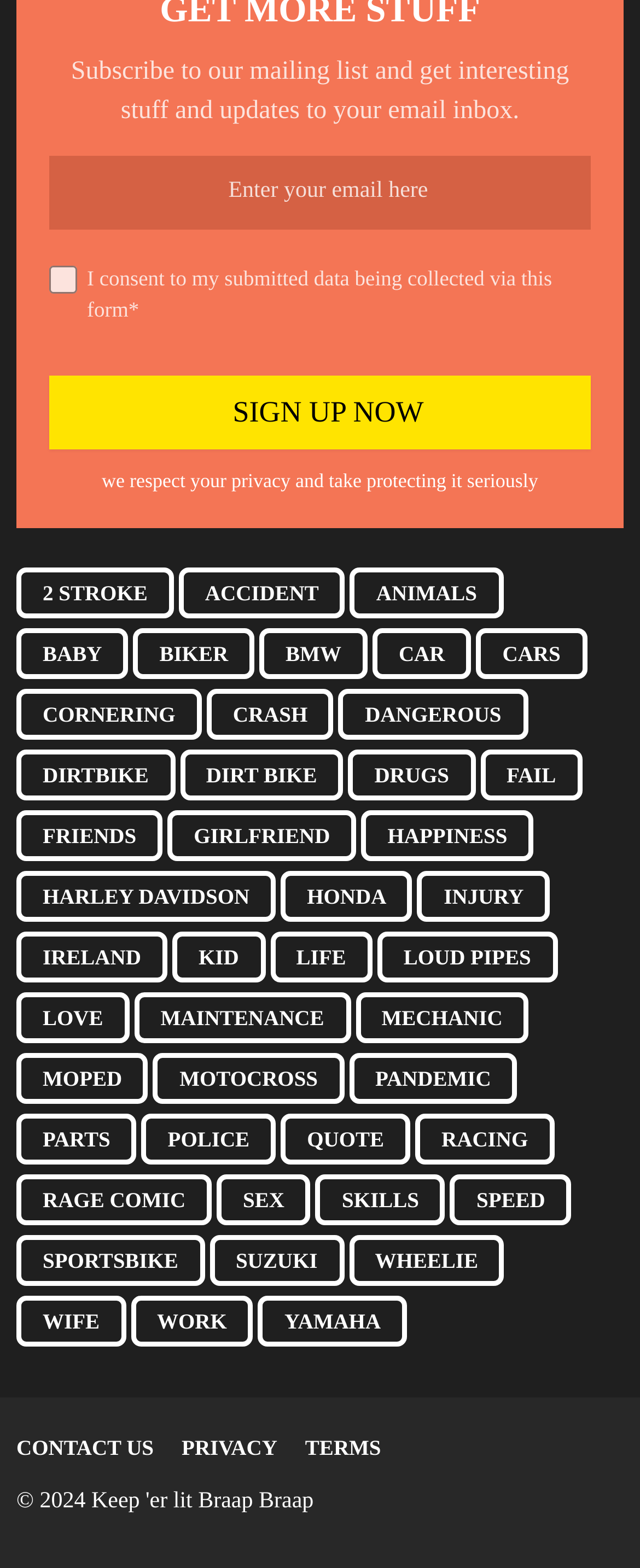Given the webpage screenshot and the description, determine the bounding box coordinates (top-left x, top-left y, bottom-right x, bottom-right y) that define the location of the UI element matching this description: Accident

[0.279, 0.362, 0.539, 0.394]